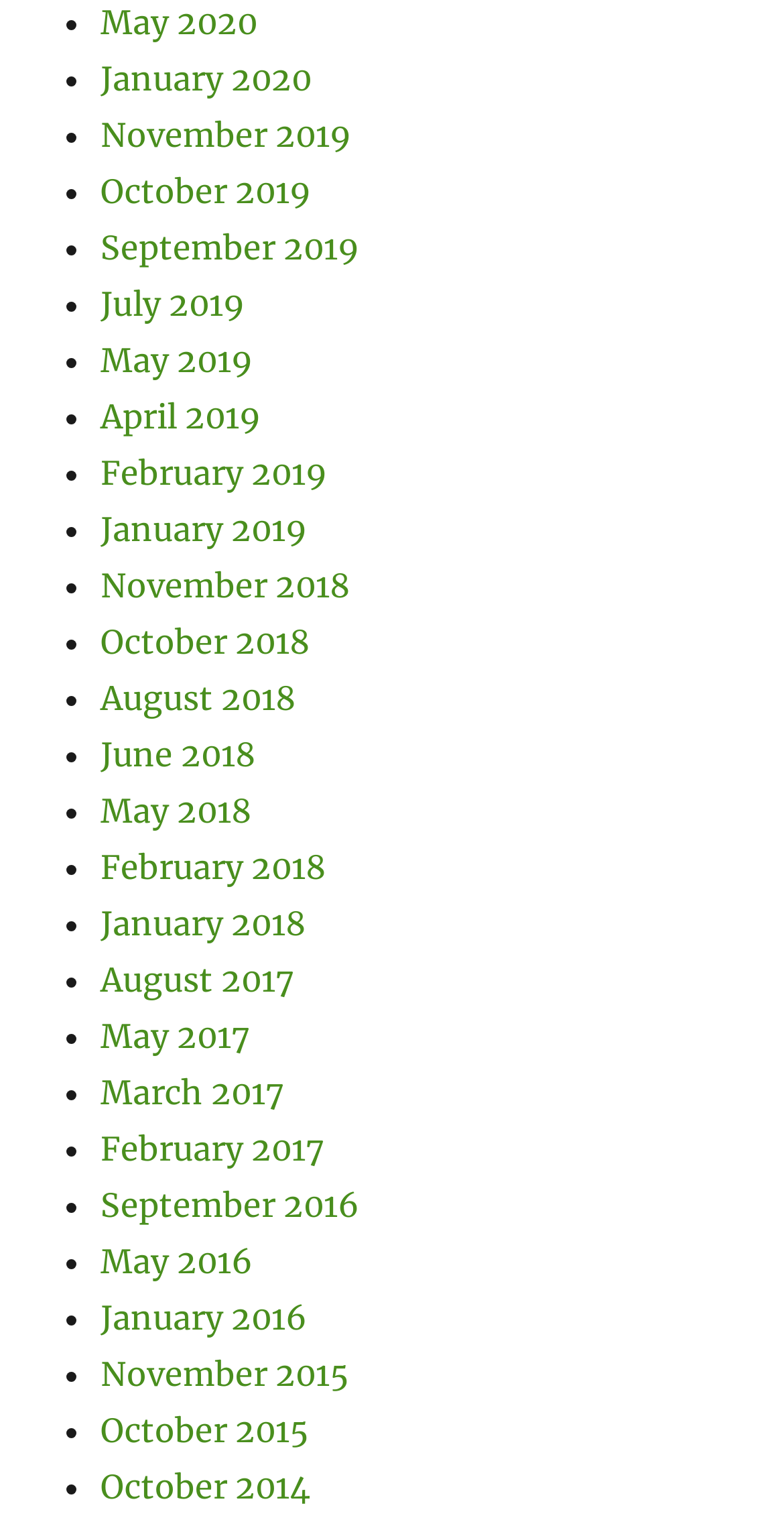Determine the bounding box coordinates of the section I need to click to execute the following instruction: "View January 2020". Provide the coordinates as four float numbers between 0 and 1, i.e., [left, top, right, bottom].

[0.128, 0.038, 0.397, 0.065]